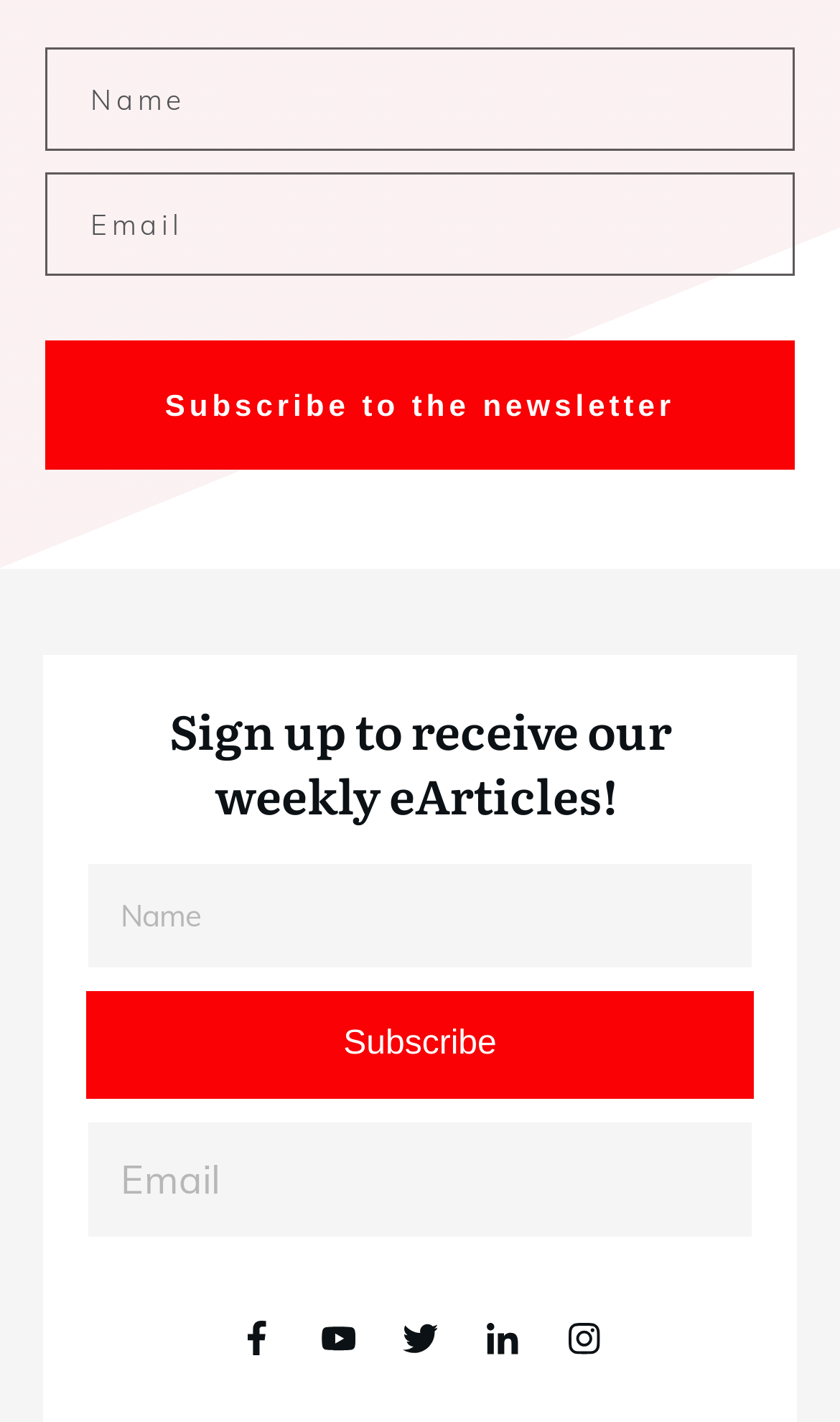Please reply with a single word or brief phrase to the question: 
How many input fields are there?

4